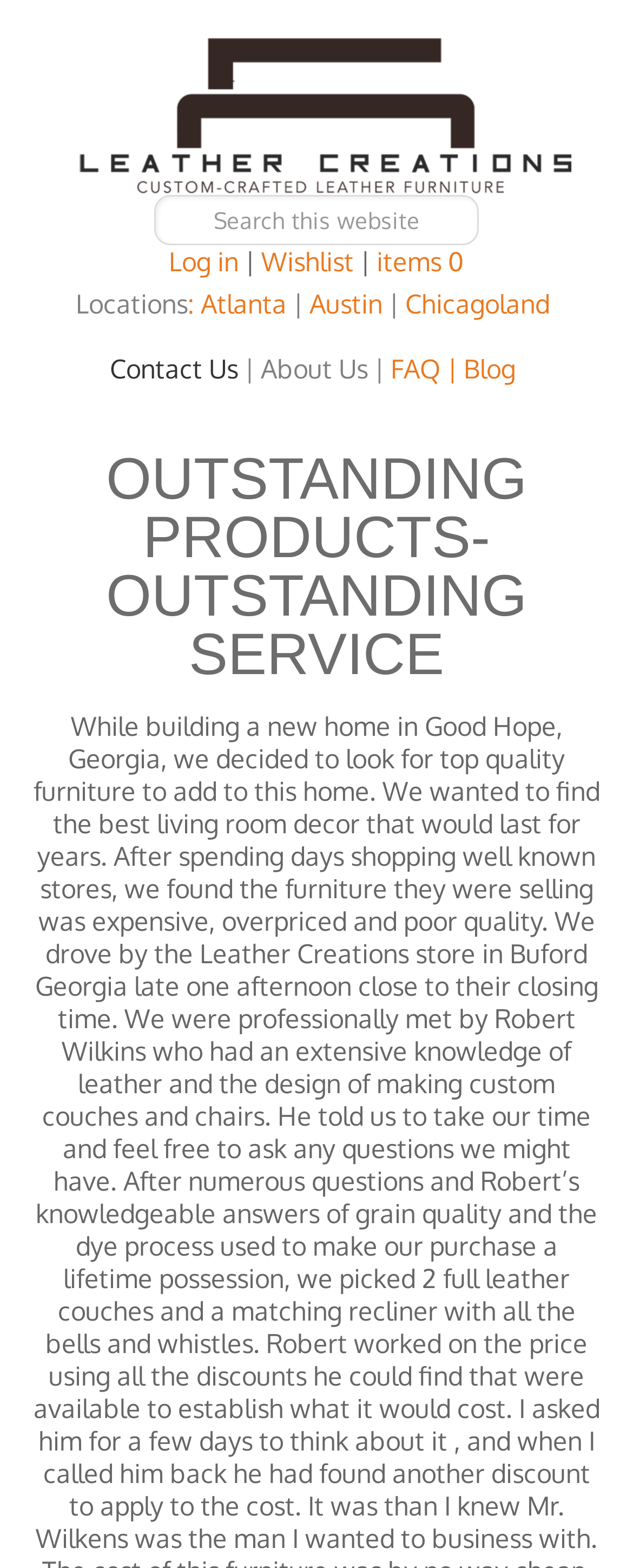Please locate the clickable area by providing the bounding box coordinates to follow this instruction: "Contact Us".

[0.173, 0.225, 0.376, 0.246]